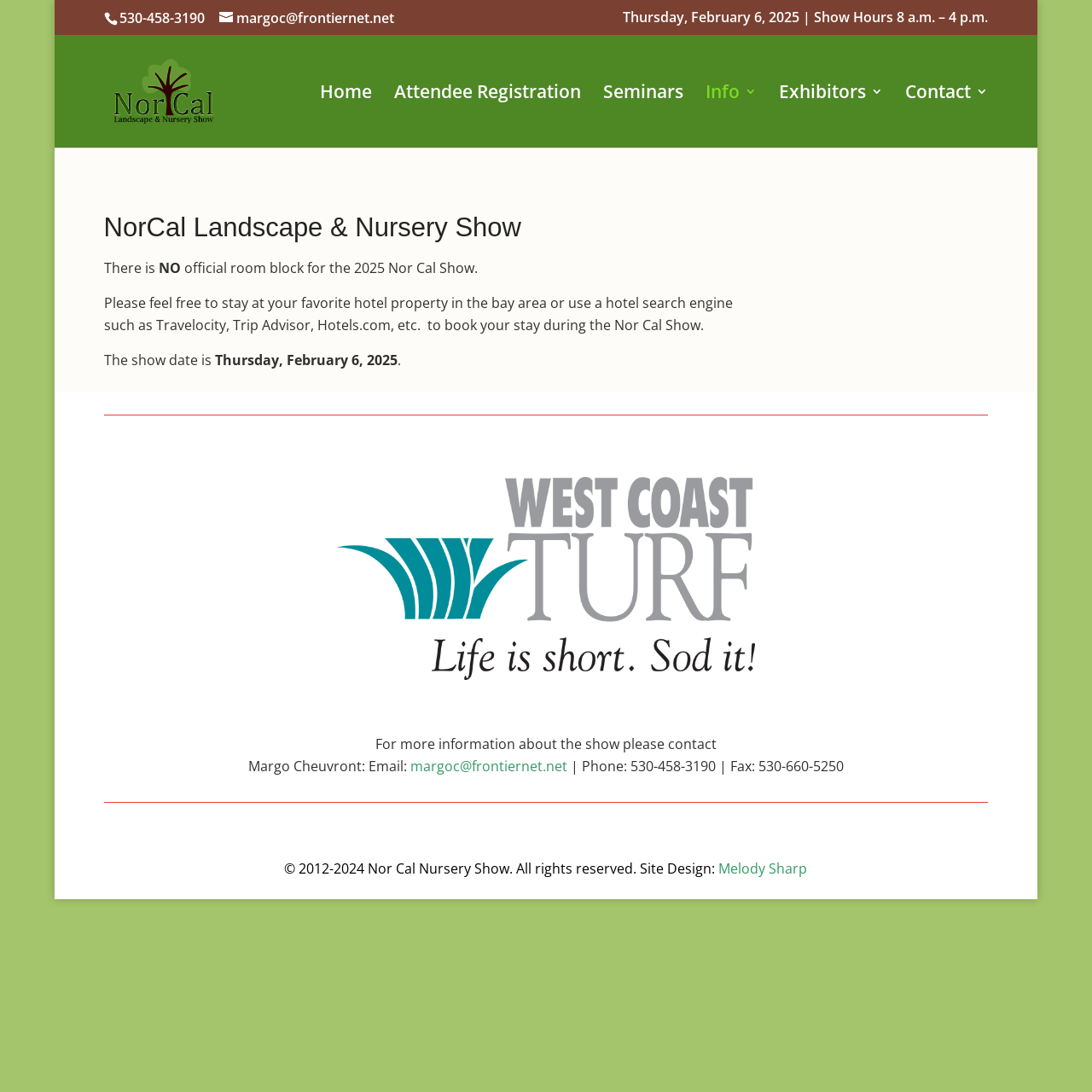Given the webpage screenshot, identify the bounding box of the UI element that matches this description: "Attendee Registration".

[0.361, 0.078, 0.532, 0.135]